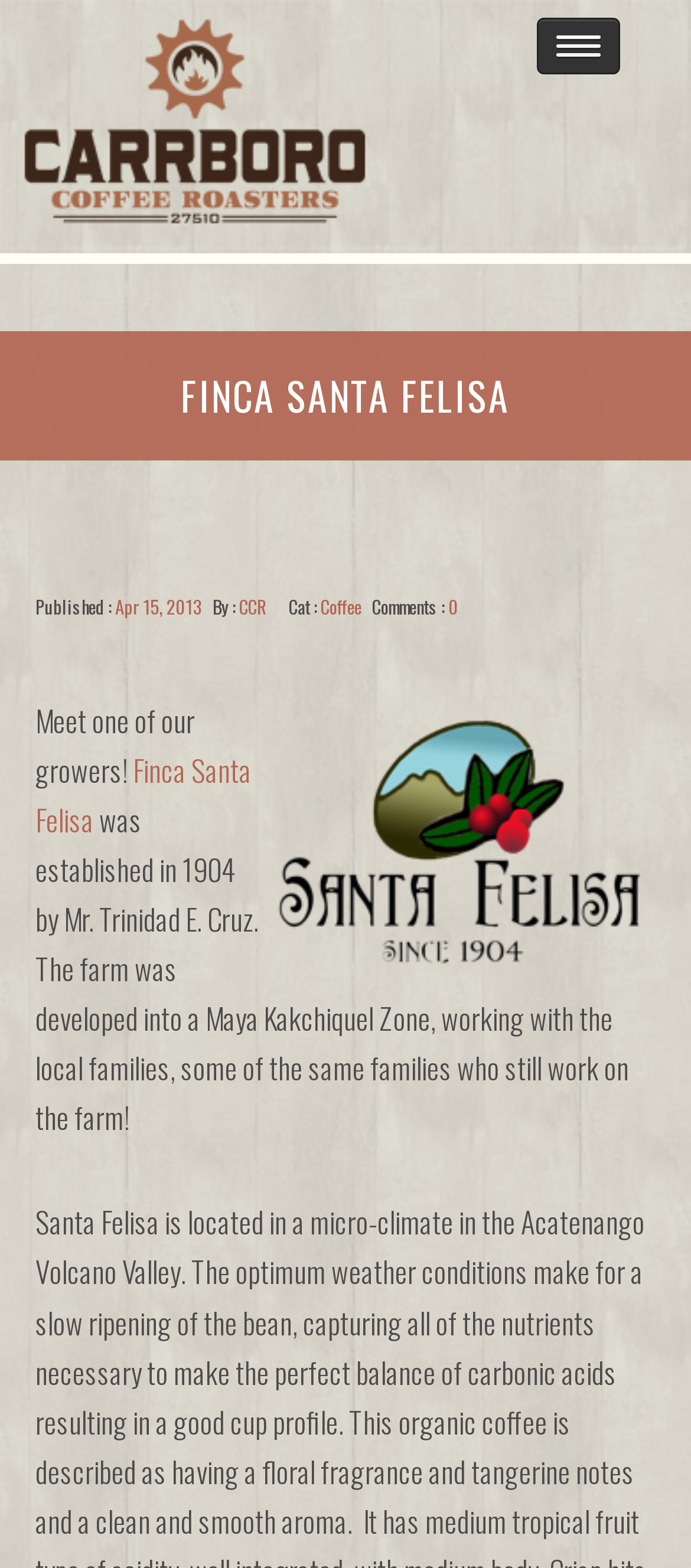Please provide a short answer using a single word or phrase for the question:
How many links are there in the 'ABOUT US' section?

3